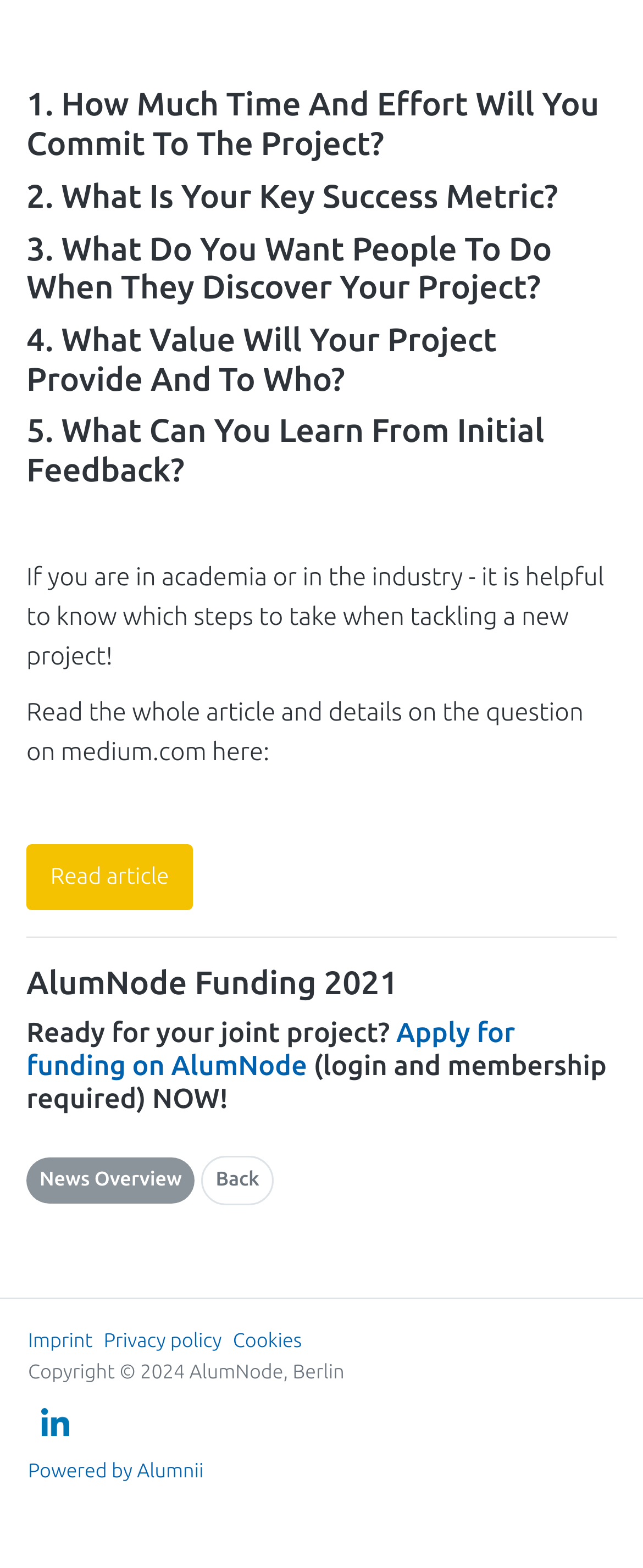Kindly determine the bounding box coordinates for the area that needs to be clicked to execute this instruction: "Go to News Overview".

[0.041, 0.738, 0.303, 0.768]